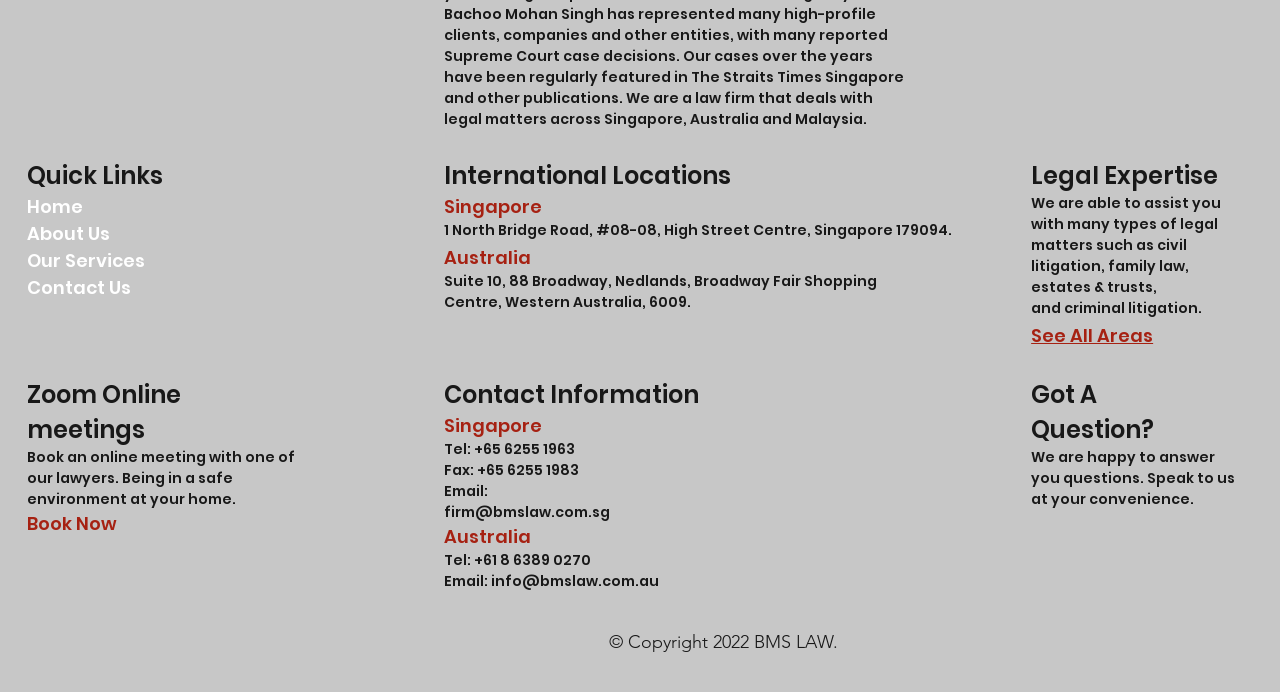Please determine the bounding box coordinates of the element to click in order to execute the following instruction: "Visit 'Facebook' page". The coordinates should be four float numbers between 0 and 1, specified as [left, top, right, bottom].

None